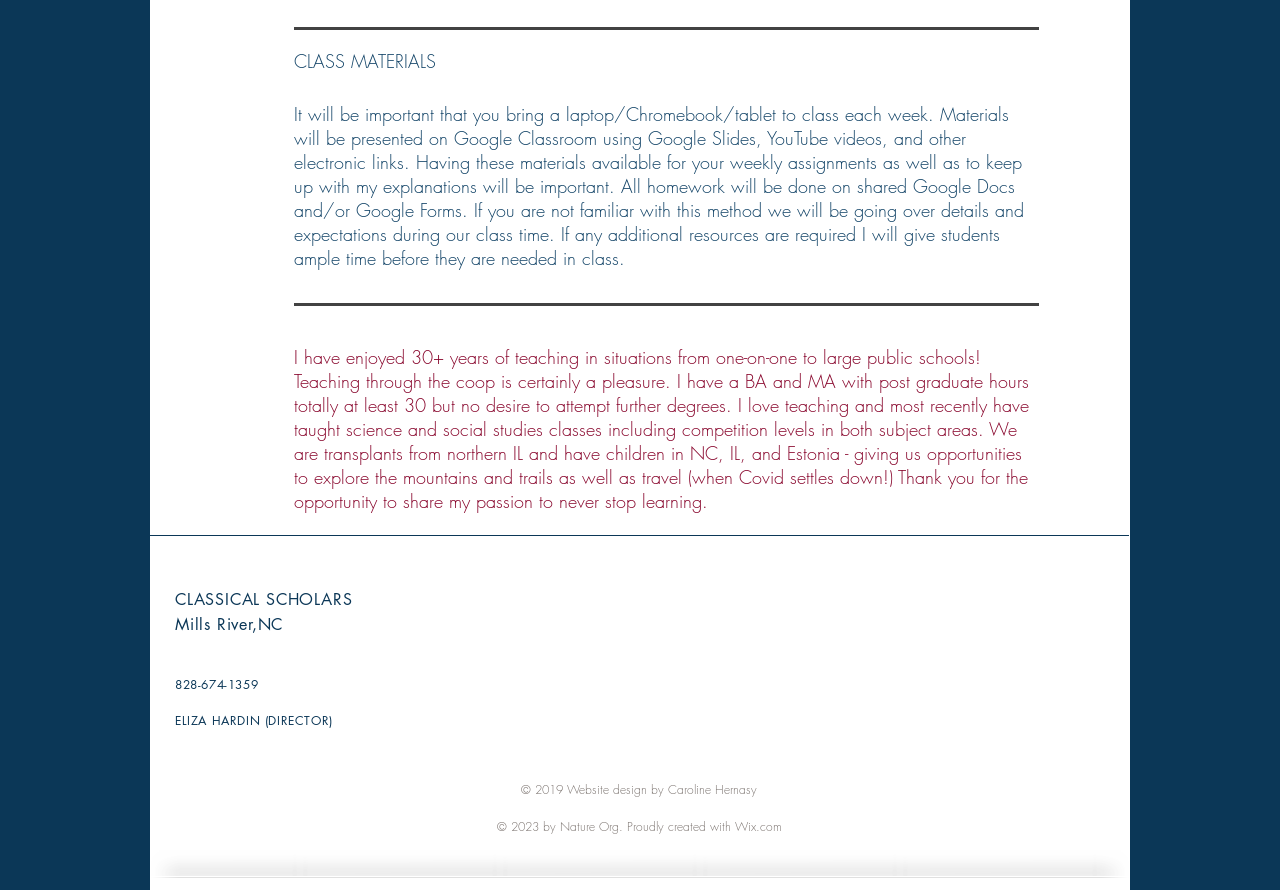What is the teacher's educational background? Examine the screenshot and reply using just one word or a brief phrase.

BA and MA